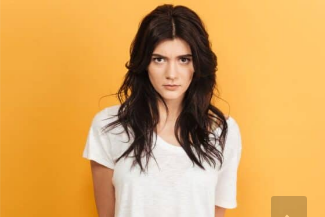What is the woman wearing?
Please answer the question with a single word or phrase, referencing the image.

White t-shirt